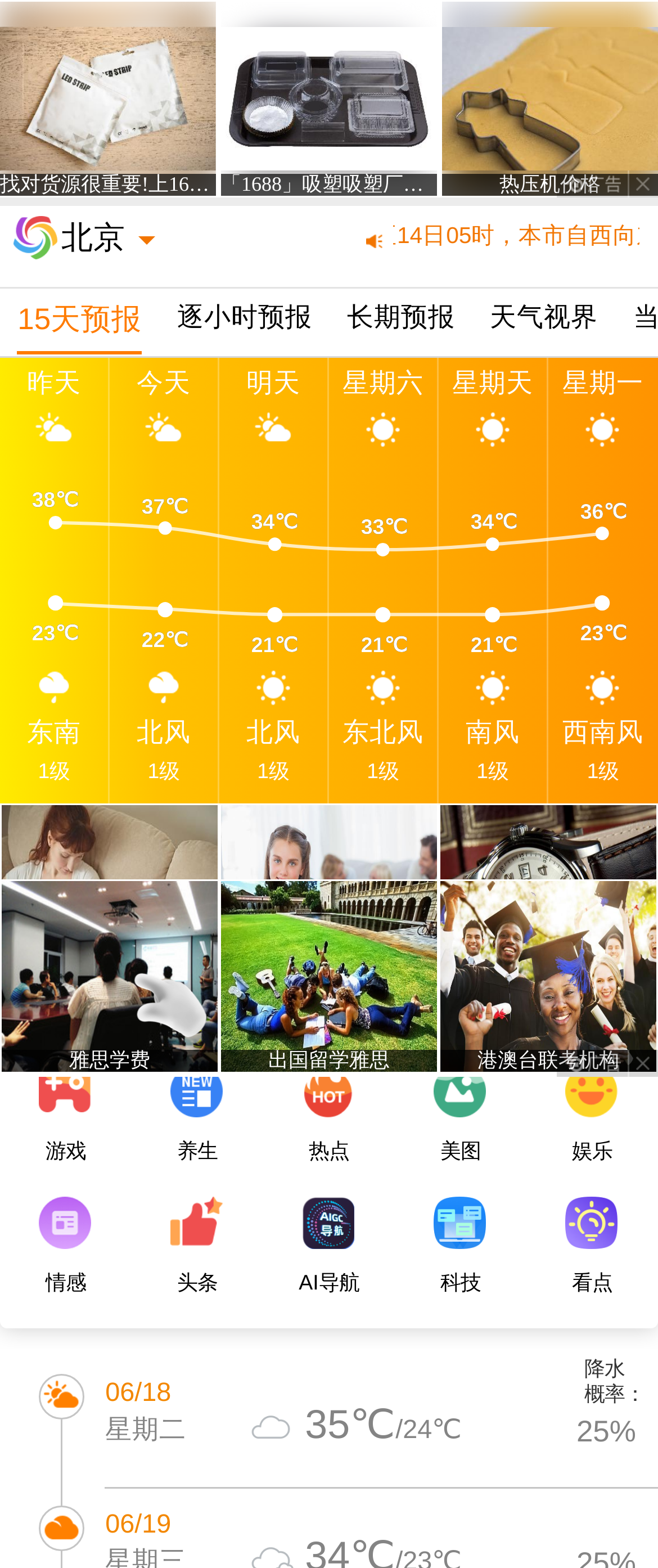Please identify the bounding box coordinates for the region that you need to click to follow this instruction: "check yesterday's weather".

[0.0, 0.228, 0.167, 0.512]